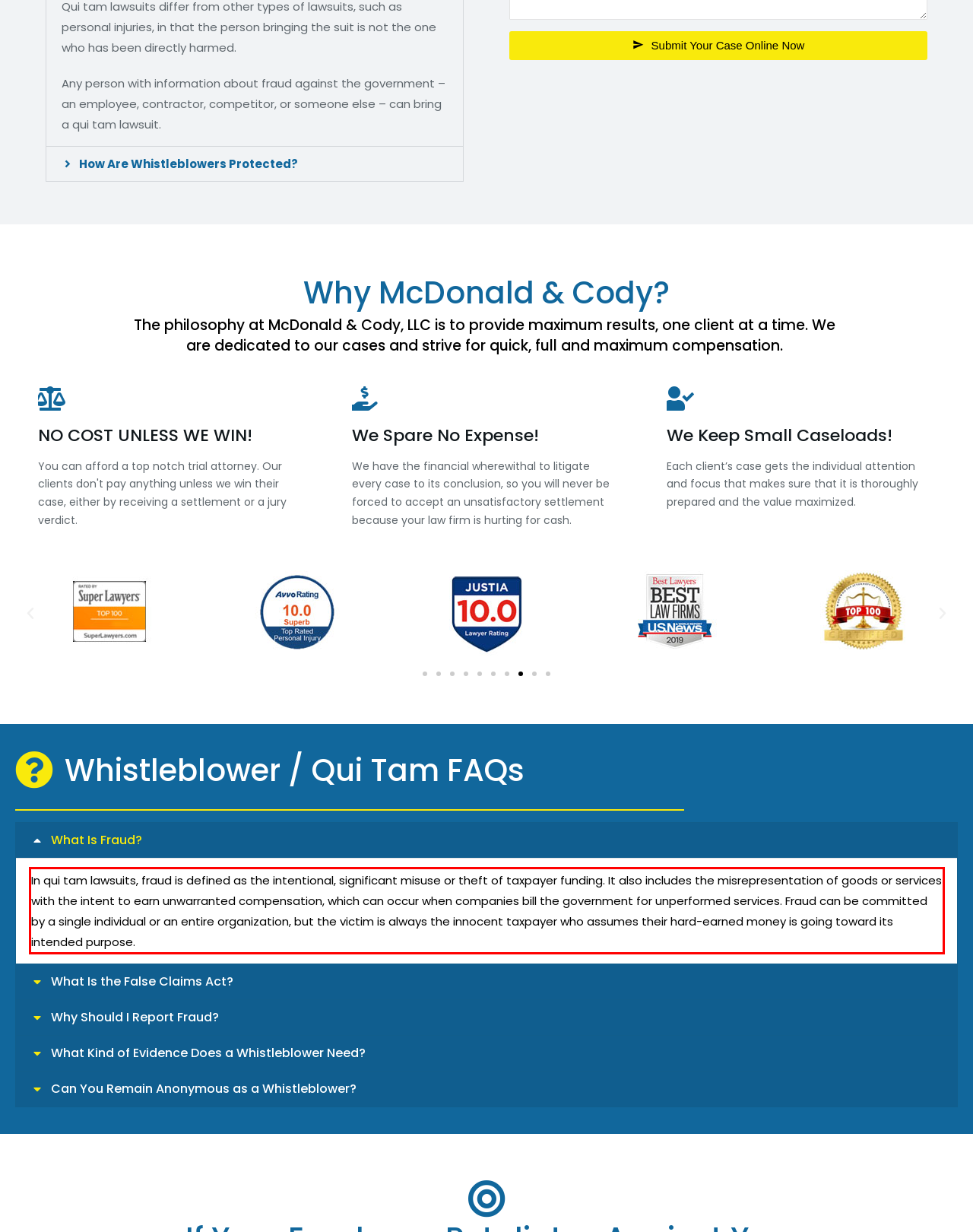Analyze the screenshot of the webpage and extract the text from the UI element that is inside the red bounding box.

In qui tam lawsuits, fraud is defined as the intentional, significant misuse or theft of taxpayer funding. It also includes the misrepresentation of goods or services with the intent to earn unwarranted compensation, which can occur when companies bill the government for unperformed services. Fraud can be committed by a single individual or an entire organization, but the victim is always the innocent taxpayer who assumes their hard-earned money is going toward its intended purpose.